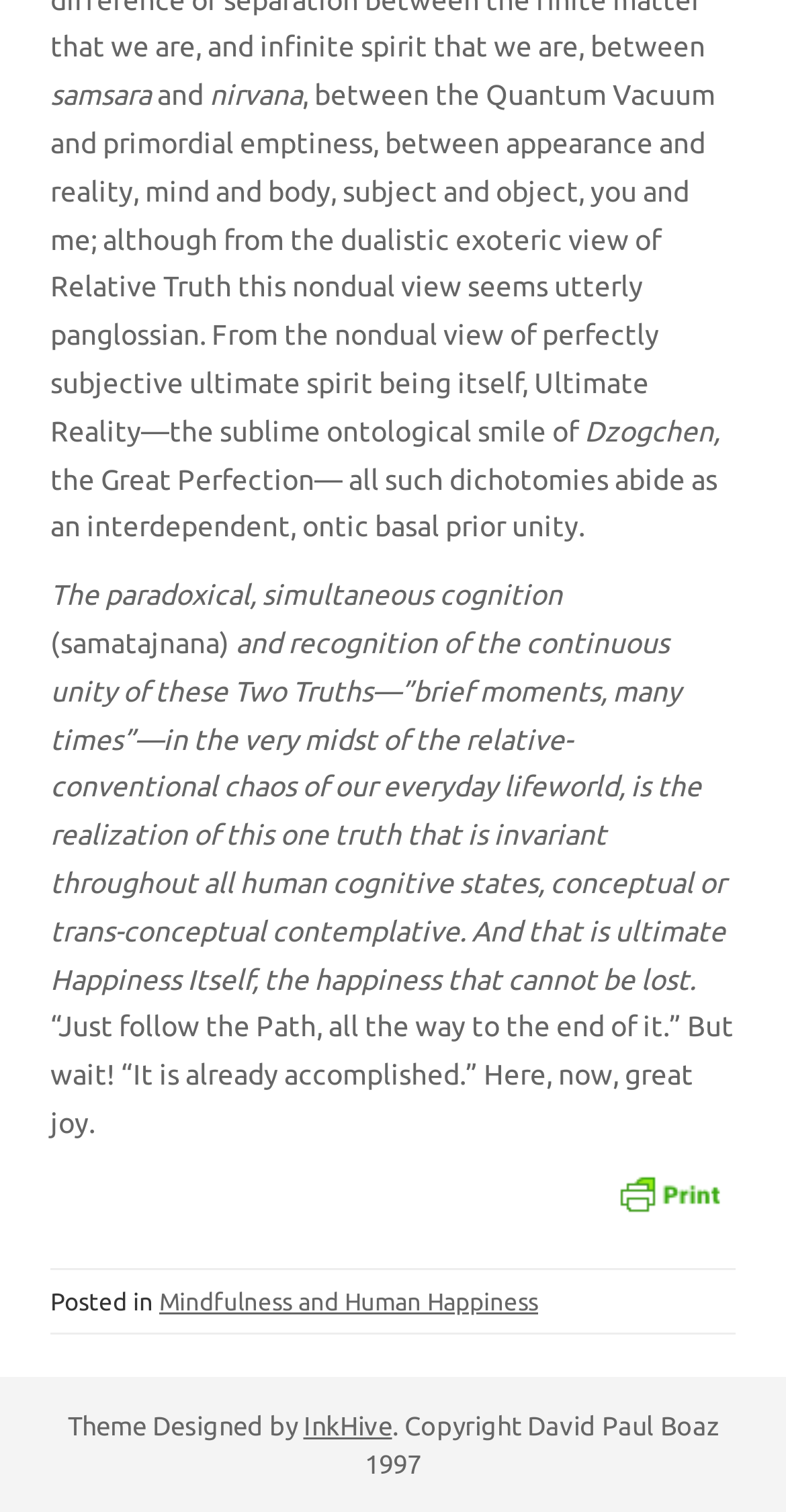Who is the author of the content?
Answer the question using a single word or phrase, according to the image.

David Paul Boaz